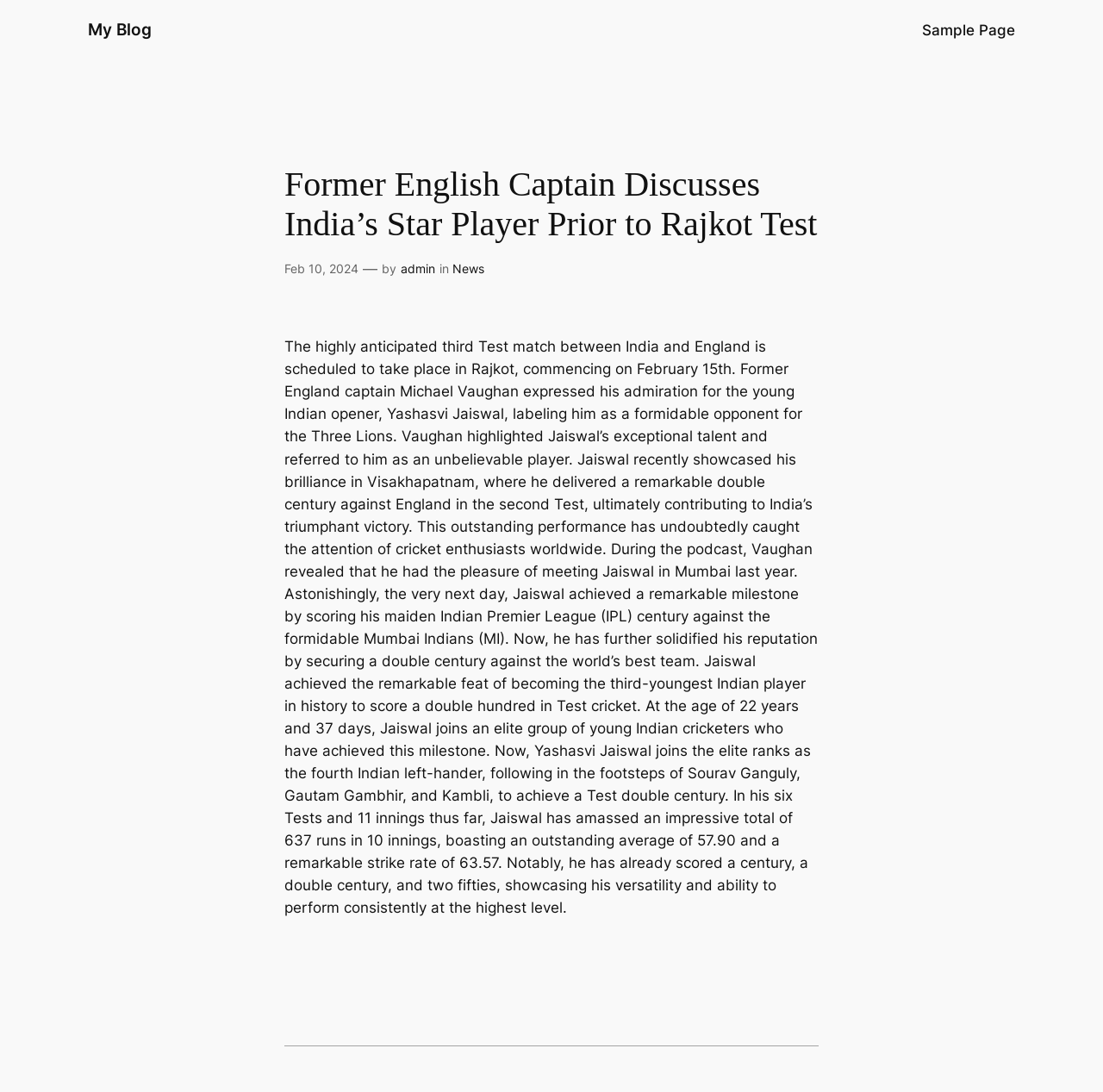Produce a meticulous description of the webpage.

The webpage is about a news article discussing former English captain Michael Vaughan's admiration for Indian cricketer Yashasvi Jaiswal. At the top, there is a link to "My Blog" on the left and a link to "Sample Page" on the right. Below these links, there is a heading that reads "Former English Captain Discusses India’s Star Player Prior to Rajkot Test". 

To the right of the heading, there is a time element showing the date "Feb 10, 2024", followed by a dash, the word "by", and a link to the author "admin". Next to the author's link, there is a word "in" and a link to the category "News". 

The main content of the article is a long paragraph that discusses Vaughan's praise for Jaiswal, highlighting his exceptional talent and recent achievements in cricket. The text is positioned below the heading and the author information, taking up most of the page. 

At the very bottom of the page, there is a horizontal separator line.